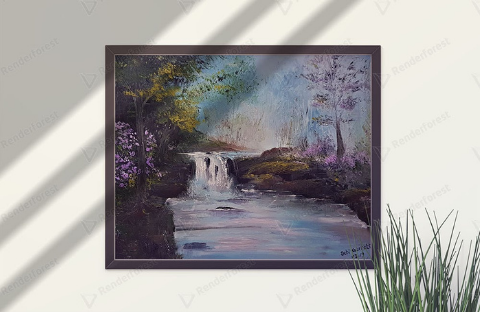Illustrate the image with a detailed caption.

The image depicts a serene landscape painted in oils, showcasing a gentle waterfall cascading over rocky ledges, surrounded by lush greenery and blooming flowers. Soft, impressionistic strokes create a dreamy atmosphere, highlighting the tranquility of nature. The color palette features soothing blues, vibrant greens, and hints of purple, enhancing the emotional depth of the scene. Framed elegantly, this artwork draws the viewer in, inviting them to appreciate the natural beauty it represents. The work reflects a personal connection to landscapes, as described by the artist, who fondly remembers their early love for oils and their expressive potential in capturing the essence of outdoor scenes.